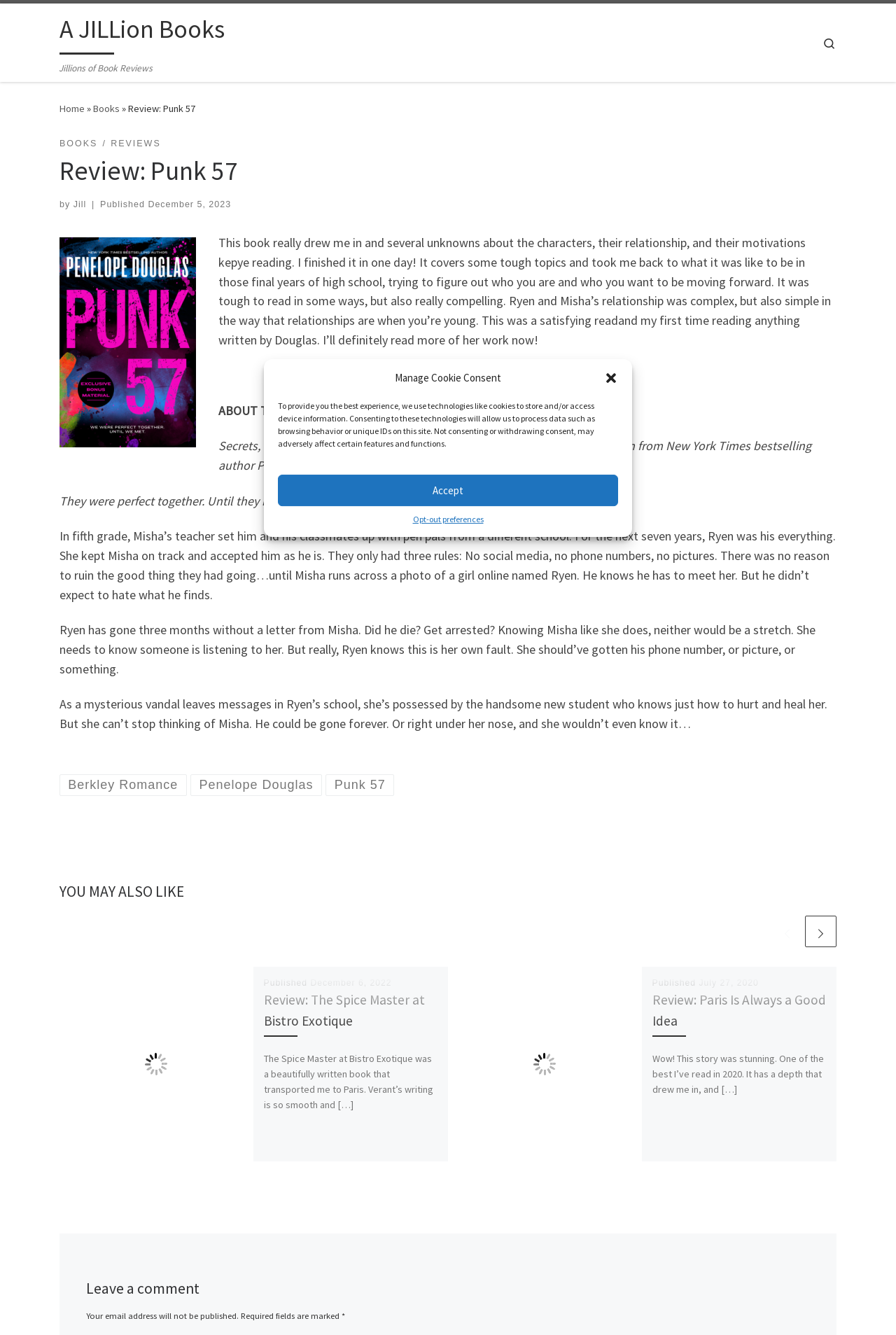Give a short answer to this question using one word or a phrase:
What is the name of the website?

A JILLion Books